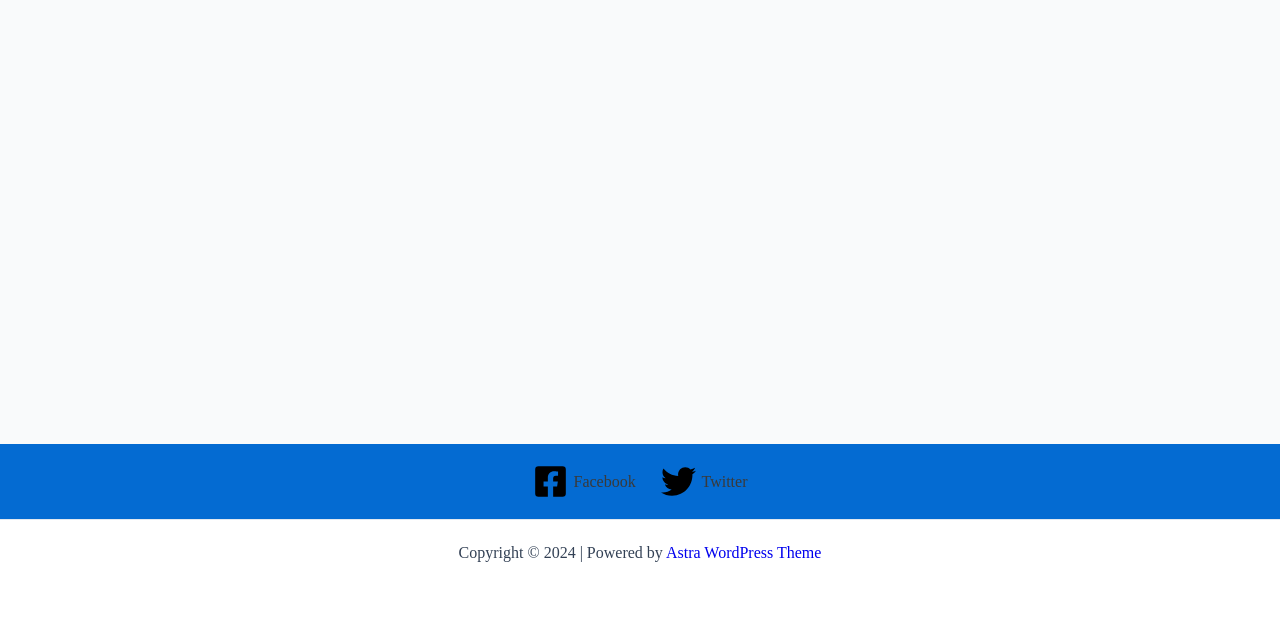Determine the bounding box coordinates of the UI element described by: "Facebook".

[0.411, 0.725, 0.502, 0.78]